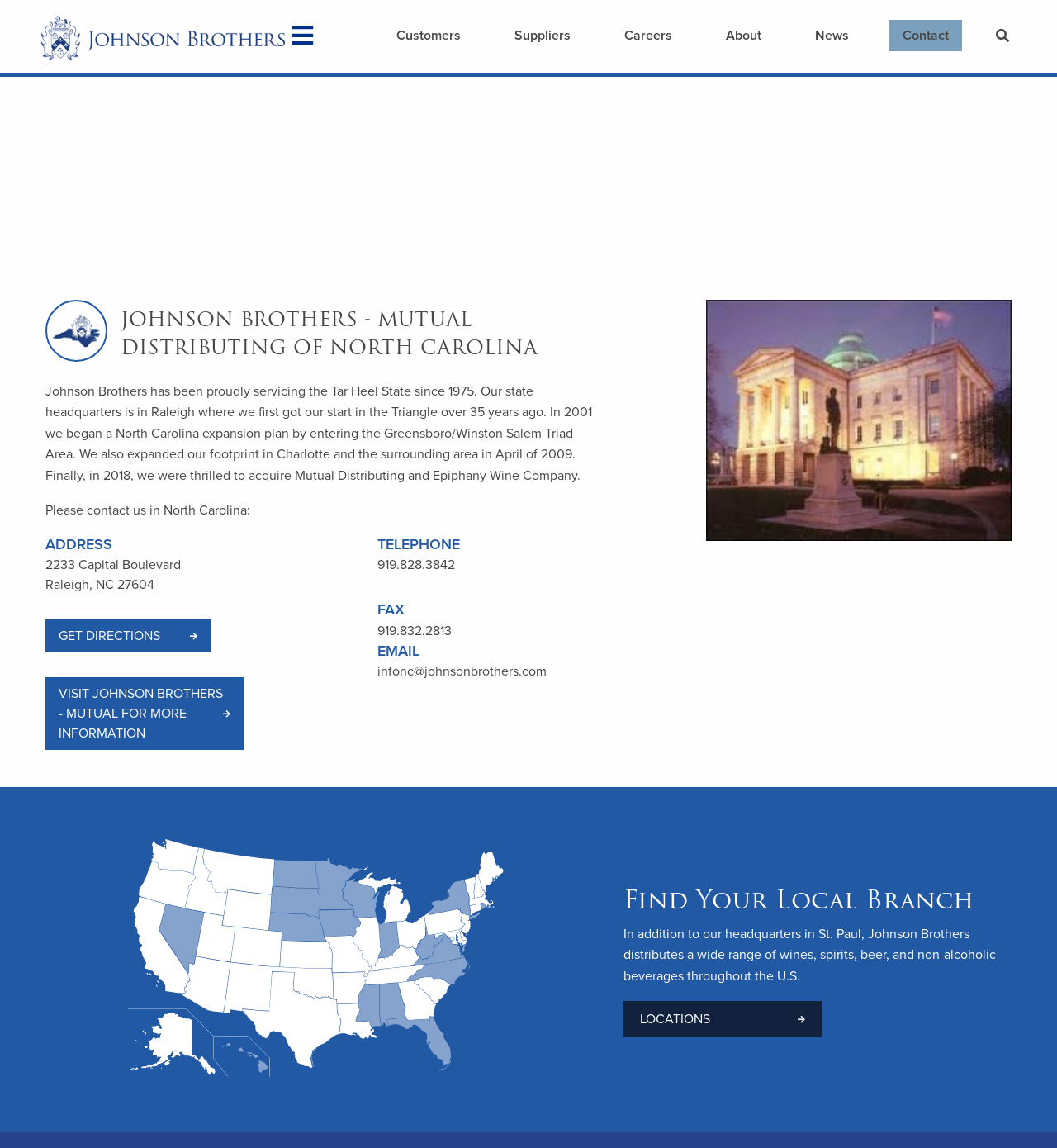Explain the webpage in detail.

The webpage is about Johnson Brothers, a wine, spirits, and beer distributor based in North Carolina. At the top, there is a heading with the company name, accompanied by a link and an image of the company logo. To the right of the logo, there is a site navigation button and a series of links to different sections of the website, including Customers, Suppliers, Careers, About, News, and Contact. There is also a search button at the top right corner.

Below the top navigation, there is a main section that takes up most of the page. It starts with a heading that says "Locations: North Carolina" and is followed by a subheading that reads "JOHNSON BROTHERS - MUTUAL DISTRIBUTING OF NORTH CAROLINA". There is a block of text that provides information about the company's history and expansion in North Carolina.

Underneath the text, there is a section with the company's address, including a street address, city, state, and zip code. There are also links to get directions and visit the company's website for more information. To the right of the address, there are headings for Telephone, Fax, and Email, each with a corresponding link or phone number.

On the right side of the page, there is a figure with an image, and below it, there is a heading that says "Find Your Local Branch". There is a paragraph of text that describes the company's distribution network across the U.S. Finally, there is a link to a page with locations.